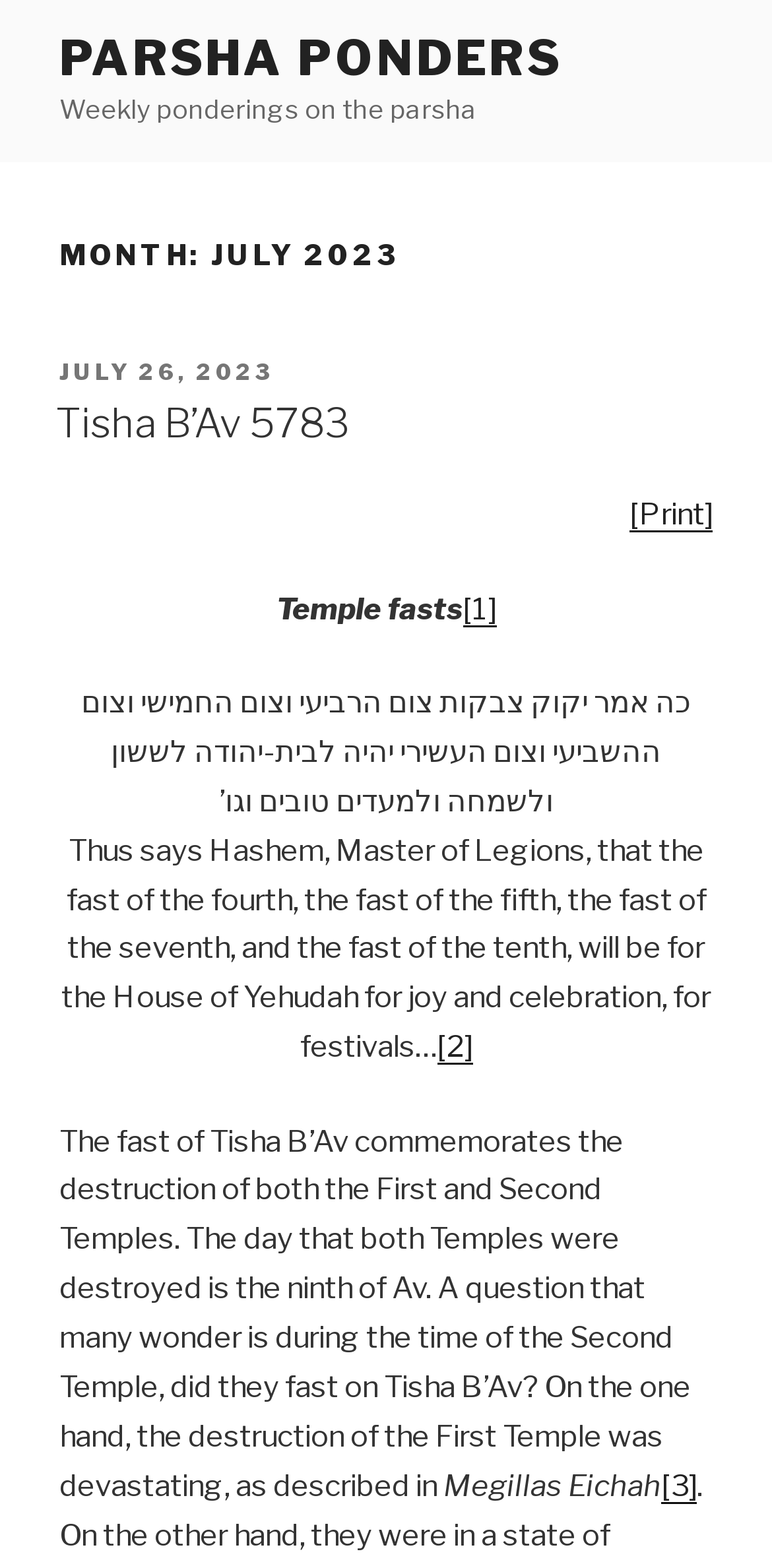Using the format (top-left x, top-left y, bottom-right x, bottom-right y), and given the element description, identify the bounding box coordinates within the screenshot: Tisha B’Av 5783

[0.072, 0.255, 0.454, 0.285]